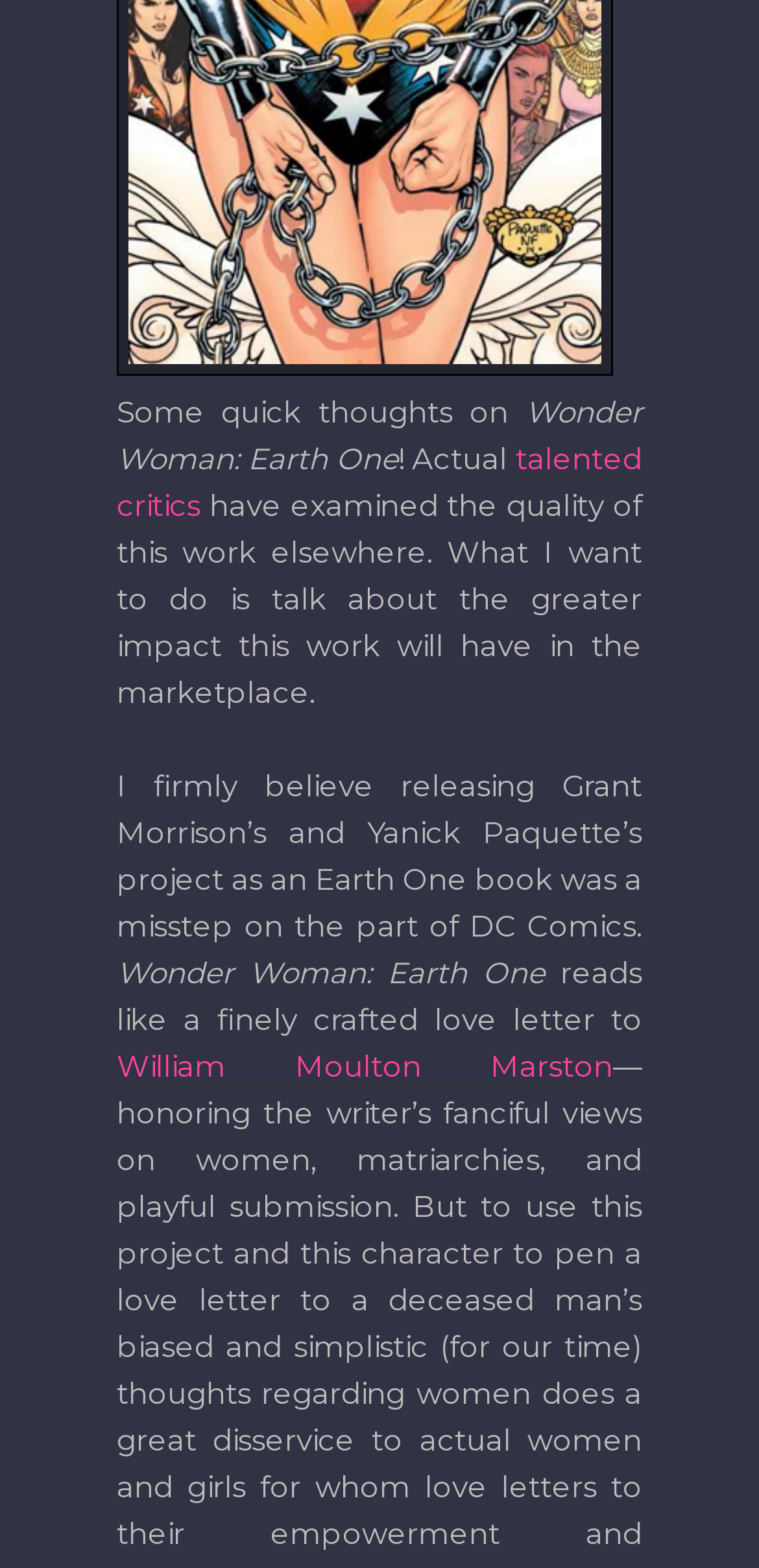Who is the creator of Wonder Woman?
From the image, respond with a single word or phrase.

William Moulton Marston